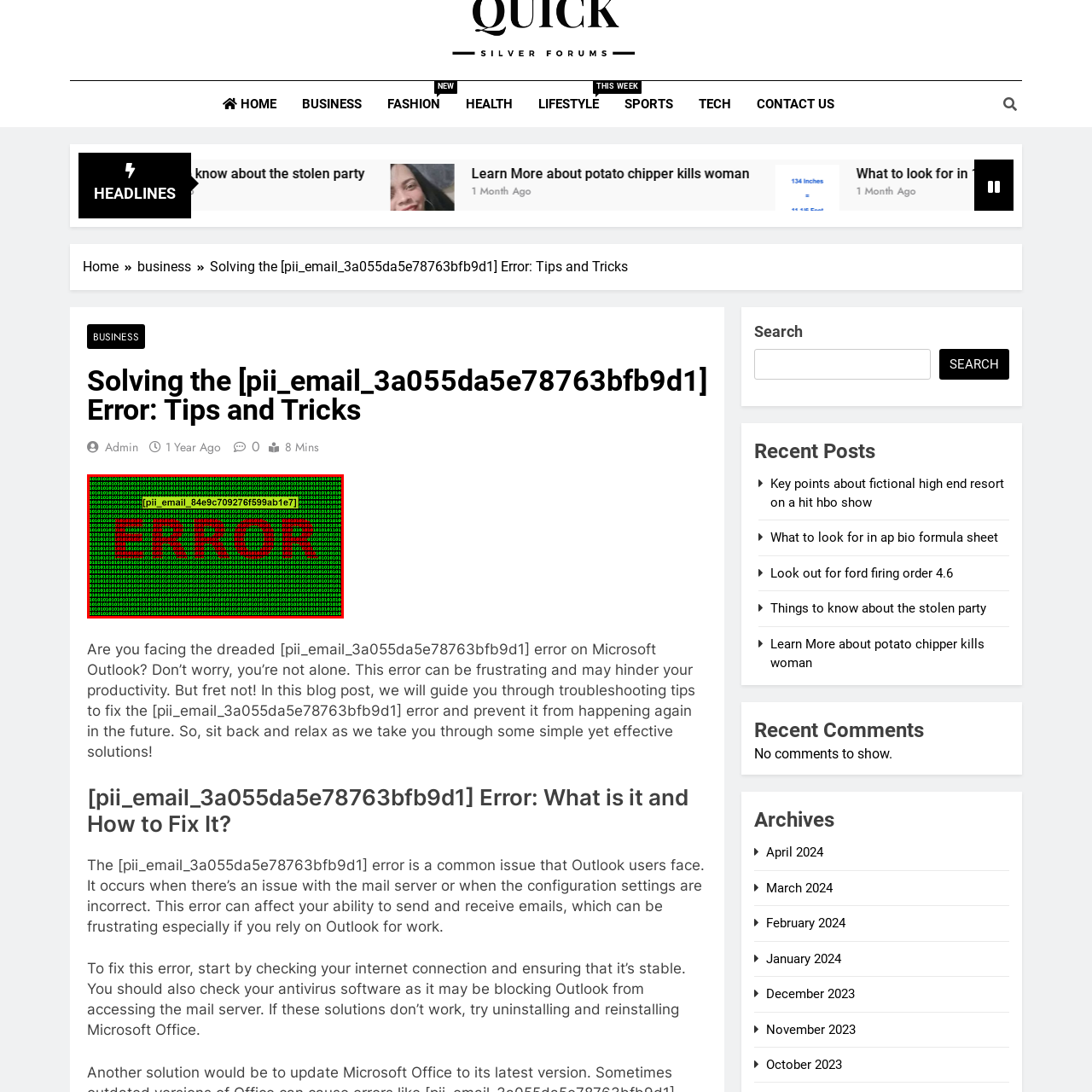Describe the features and objects visible in the red-framed section of the image in detail.

The image prominently displays a bold and large red text reading "ERROR," set against a green background filled with binary code (0s and 1s). At the top of the "ERROR" text is a highlighted error message, specified as "[pii_email_84e9c709276f599ab1e7]," which suggests a common issue related to email services, particularly highlighting a specific error encountered in platforms like Microsoft Outlook. This visual representation serves to bring attention to a technical problem that may affect users' email functionality, emphasizing both the urgency and the technical nature of the error. The use of contrasting colors intensifies the message's clarity, making it easily recognizable for viewers.